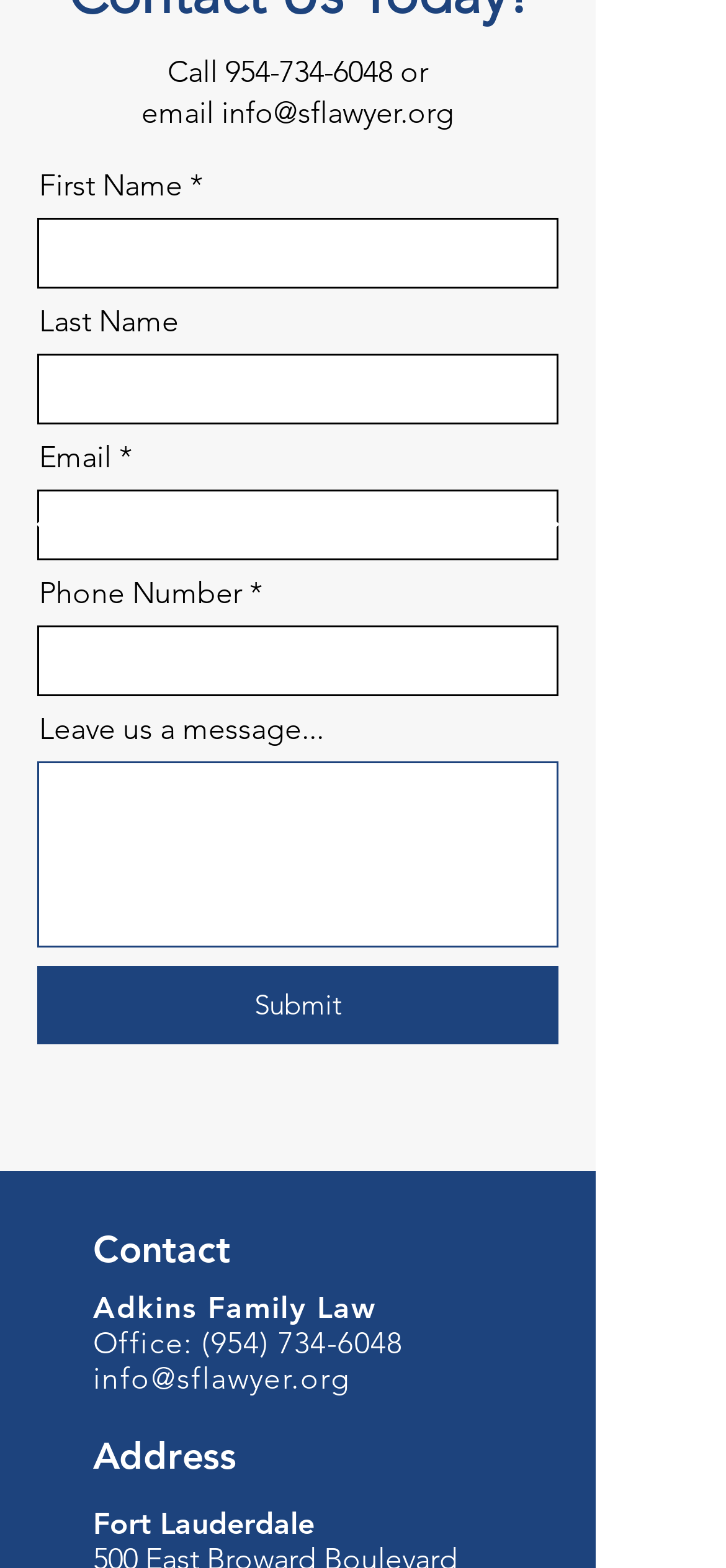What is the purpose of the form on the webpage?
Could you answer the question in a detailed manner, providing as much information as possible?

I found a form on the webpage that asks for the user's first name, last name, email, phone number, and a message. The presence of a 'Submit' button and the context of the form suggest that it is intended for users to contact the law firm, likely to inquire about their services or to request a consultation.